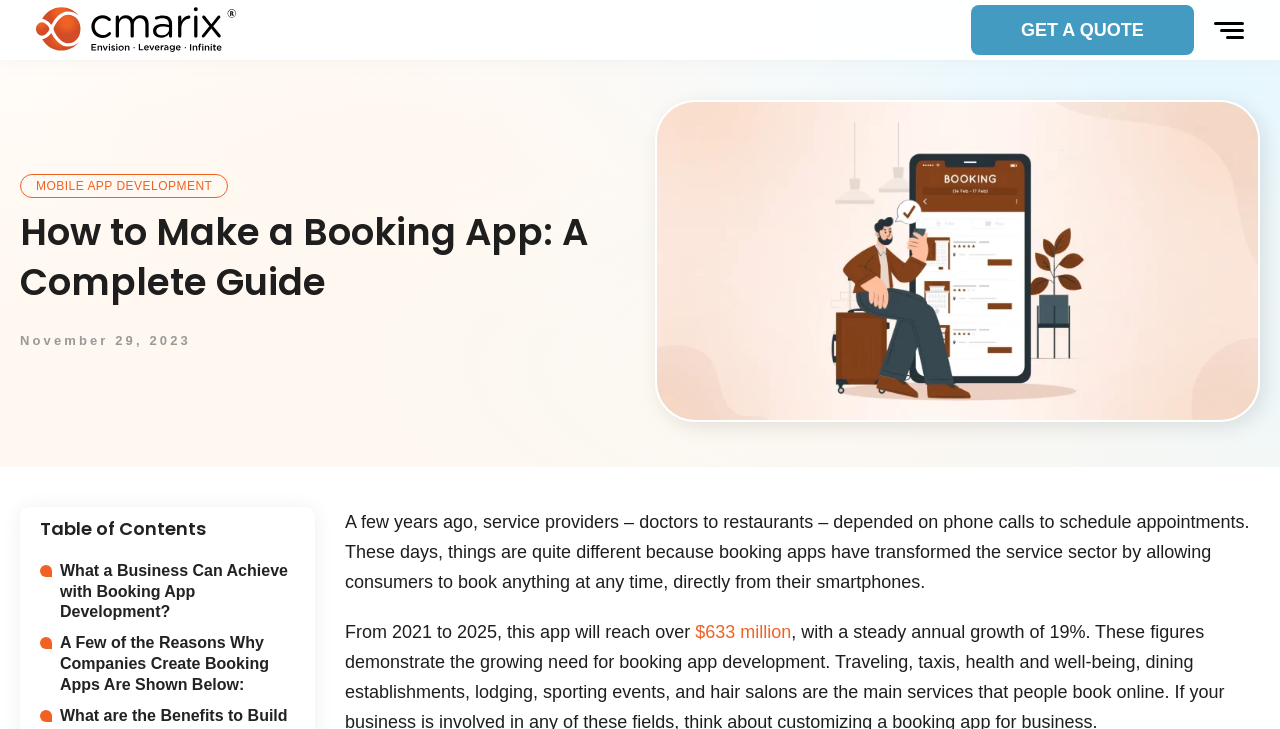Identify and extract the main heading of the webpage.

How to Make a Booking App: A Complete Guide